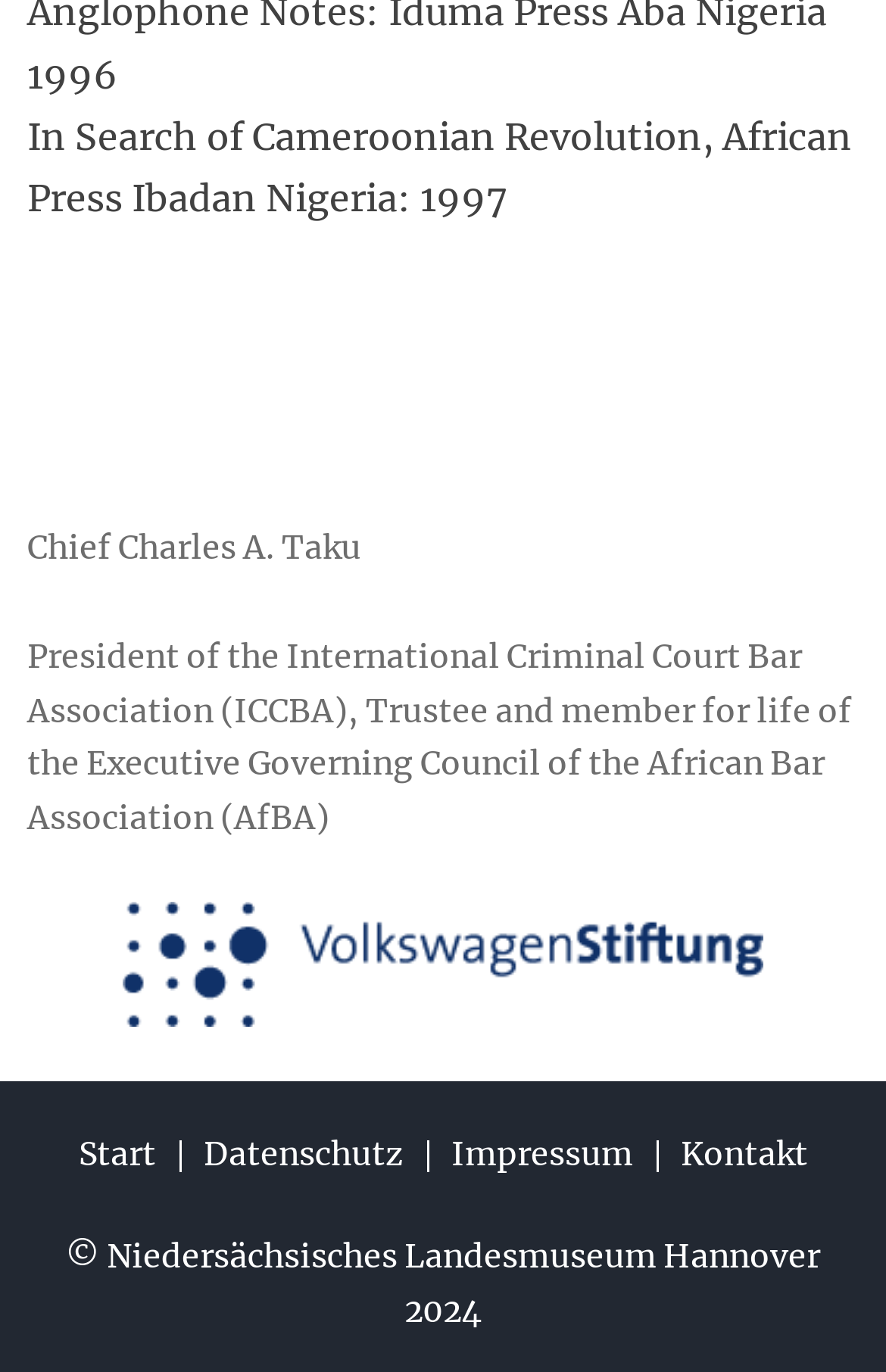What year is the copyright for?
Please provide a single word or phrase as your answer based on the image.

2024